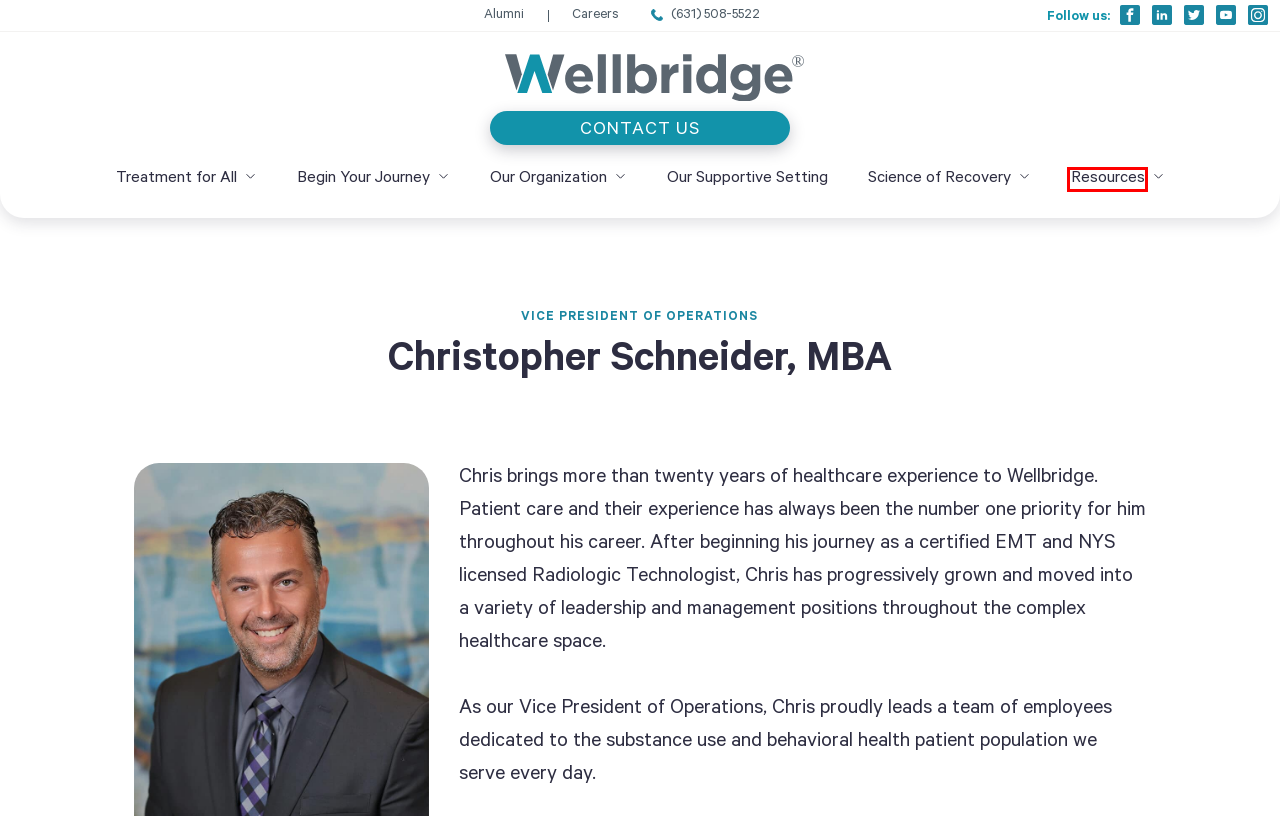You are provided a screenshot of a webpage featuring a red bounding box around a UI element. Choose the webpage description that most accurately represents the new webpage after clicking the element within the red bounding box. Here are the candidates:
A. Welcome to The Wellbridge Addiction Treatment Center Campus
B. Contact Us - Wellbridge: Addiction Treatment Experts
C. Resources | Wellbridge | Addiction Treatment and Research
D. Wellbridge Alumni Portal | Wellbridge | Addiction Treatment and Research
E. Center for Addiction Science | Science of Recovery
F. Our Organization - Wellbridge | Advancing Addiction Treatment
G. Personalized Alcohol & Substance Abuse Treatment Center
H. Addiction Recovery Program Admissions

C